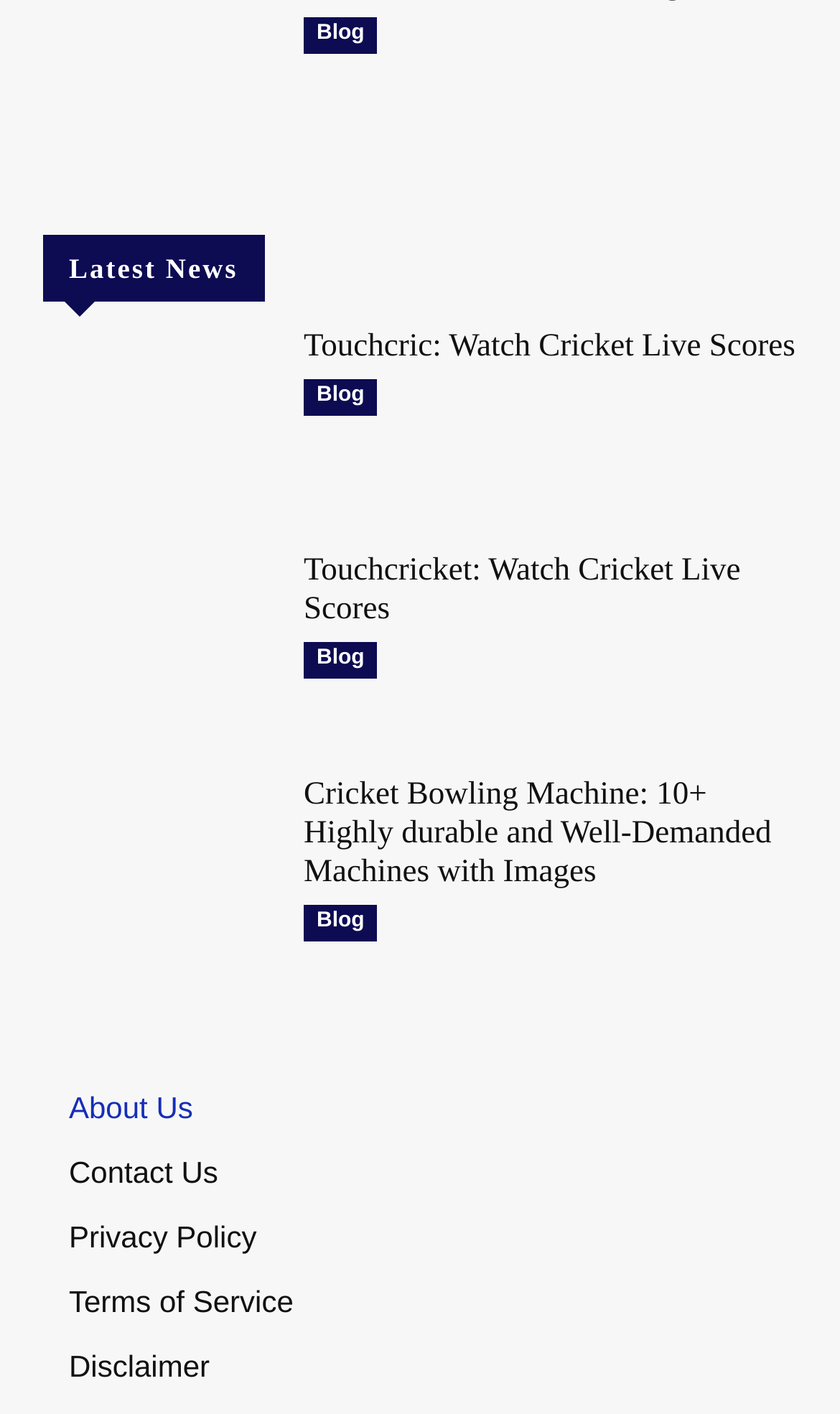Refer to the image and provide an in-depth answer to the question: 
What is the purpose of the link 'About Us'?

The link 'About Us' is typically used to provide information about the website, its creators, or its purpose, which suggests that the purpose of this link is to know about the website.